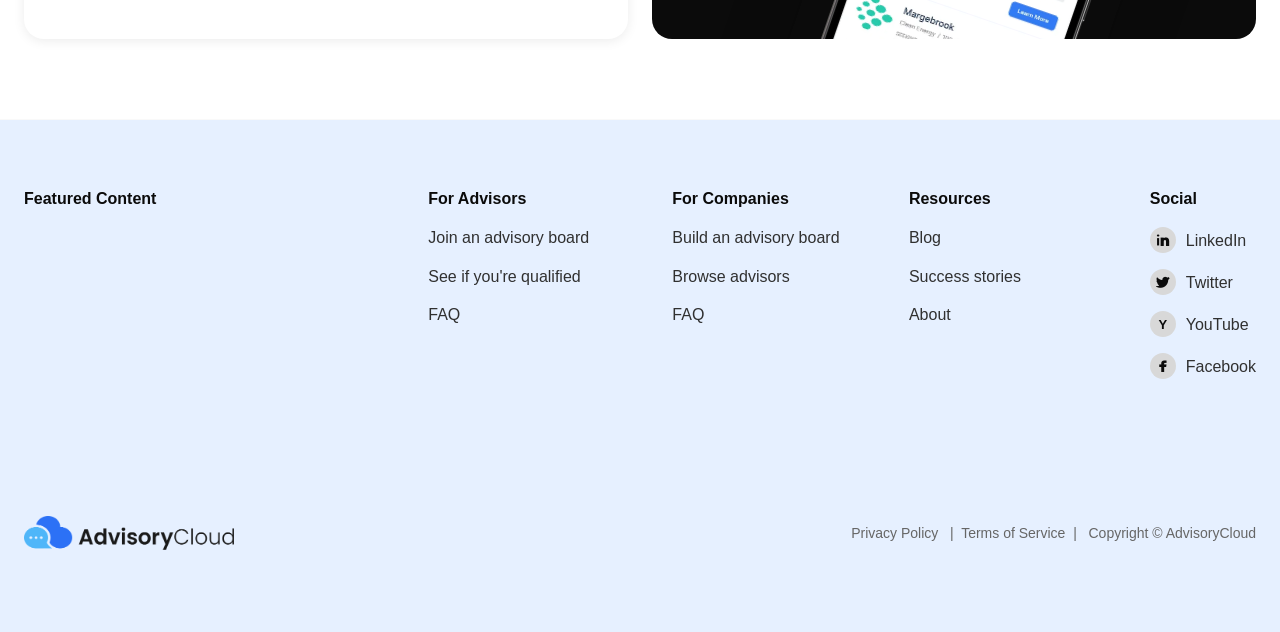Find the bounding box coordinates for the element that must be clicked to complete the instruction: "Read the blog". The coordinates should be four float numbers between 0 and 1, indicated as [left, top, right, bottom].

[0.71, 0.435, 0.735, 0.461]